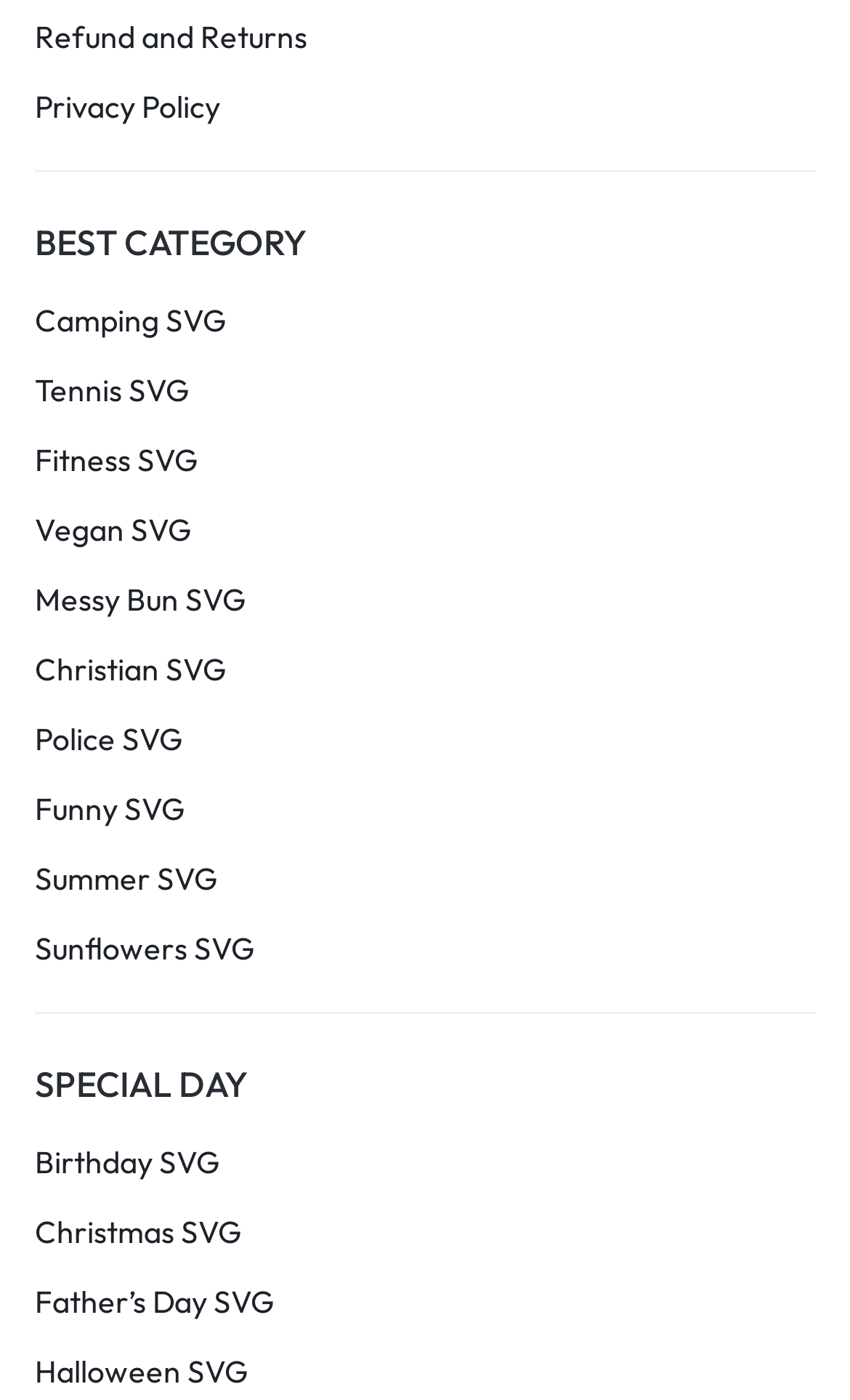Please locate the bounding box coordinates of the element that should be clicked to achieve the given instruction: "Learn about Privacy Policy".

[0.041, 0.063, 0.259, 0.089]